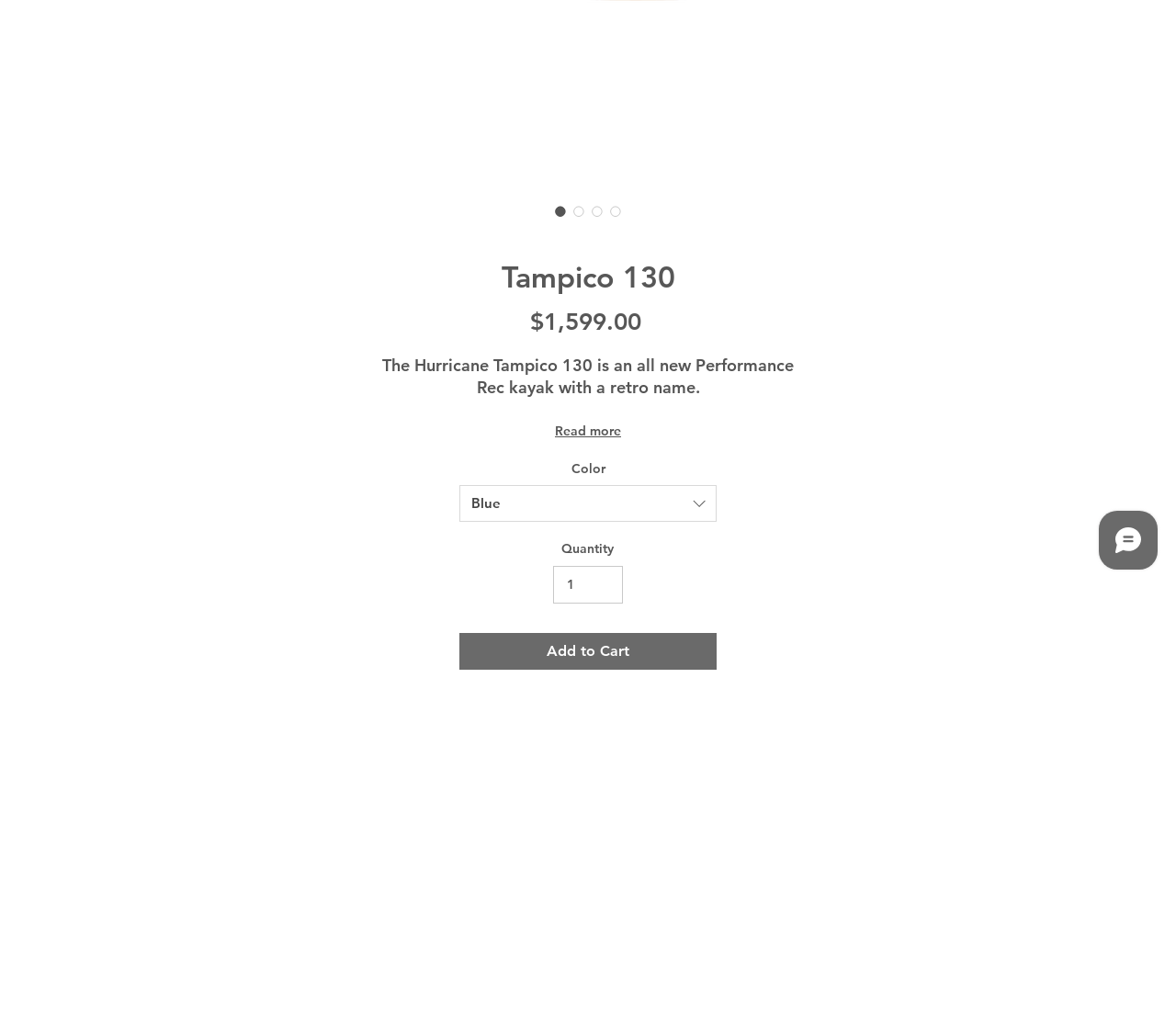Please determine the bounding box coordinates for the UI element described as: "Read more".

[0.312, 0.41, 0.688, 0.43]